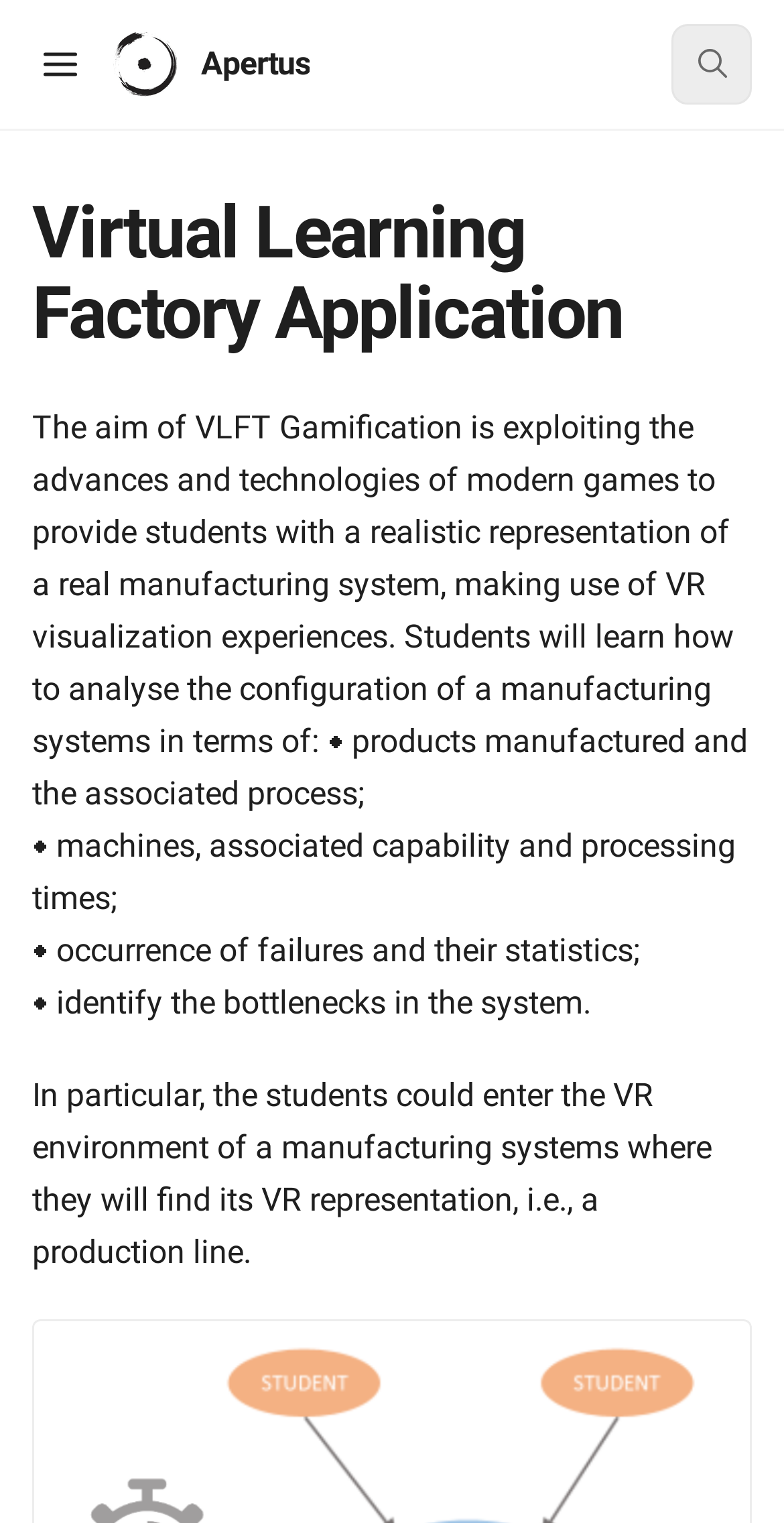Please analyze the image and provide a thorough answer to the question:
What is the aim of VLFT Gamification?

The aim of VLFT Gamification is to provide students with a realistic representation of a real manufacturing system by exploiting the advances and technologies of modern games, making use of VR visualization experiences.